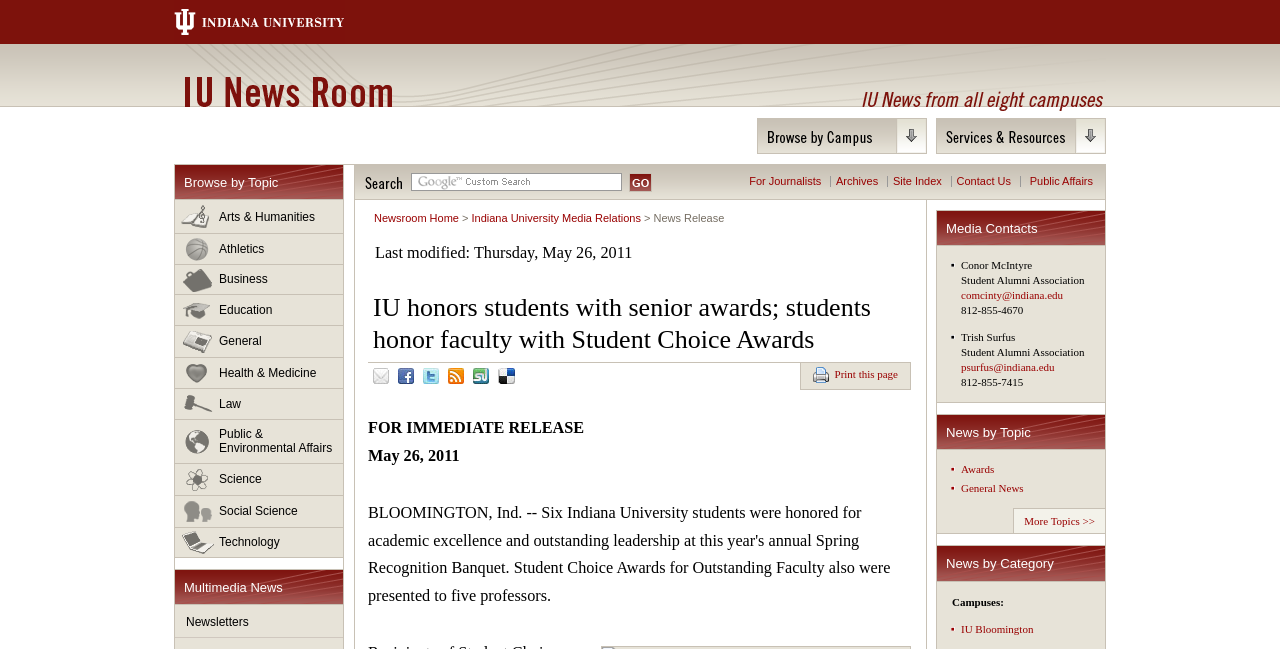Find the bounding box coordinates for the area you need to click to carry out the instruction: "Browse news by topic". The coordinates should be four float numbers between 0 and 1, indicated as [left, top, right, bottom].

[0.137, 0.254, 0.268, 0.308]